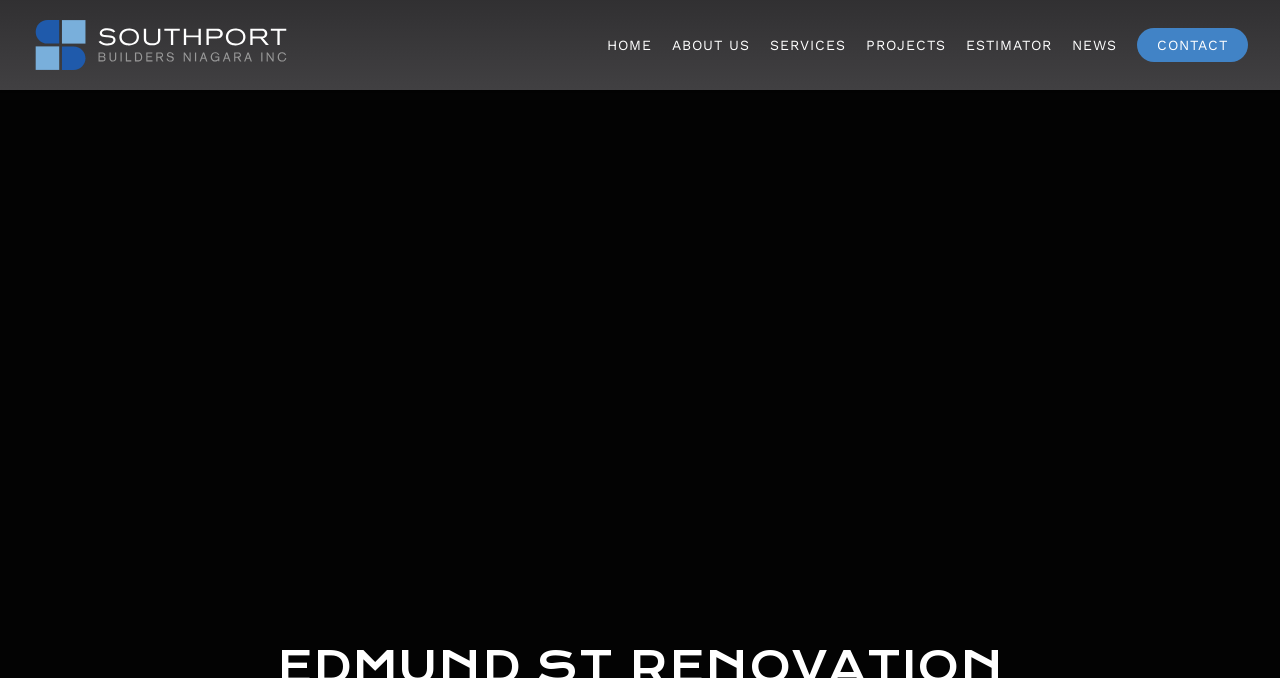Provide your answer in one word or a succinct phrase for the question: 
What is the second navigation link?

ABOUT US